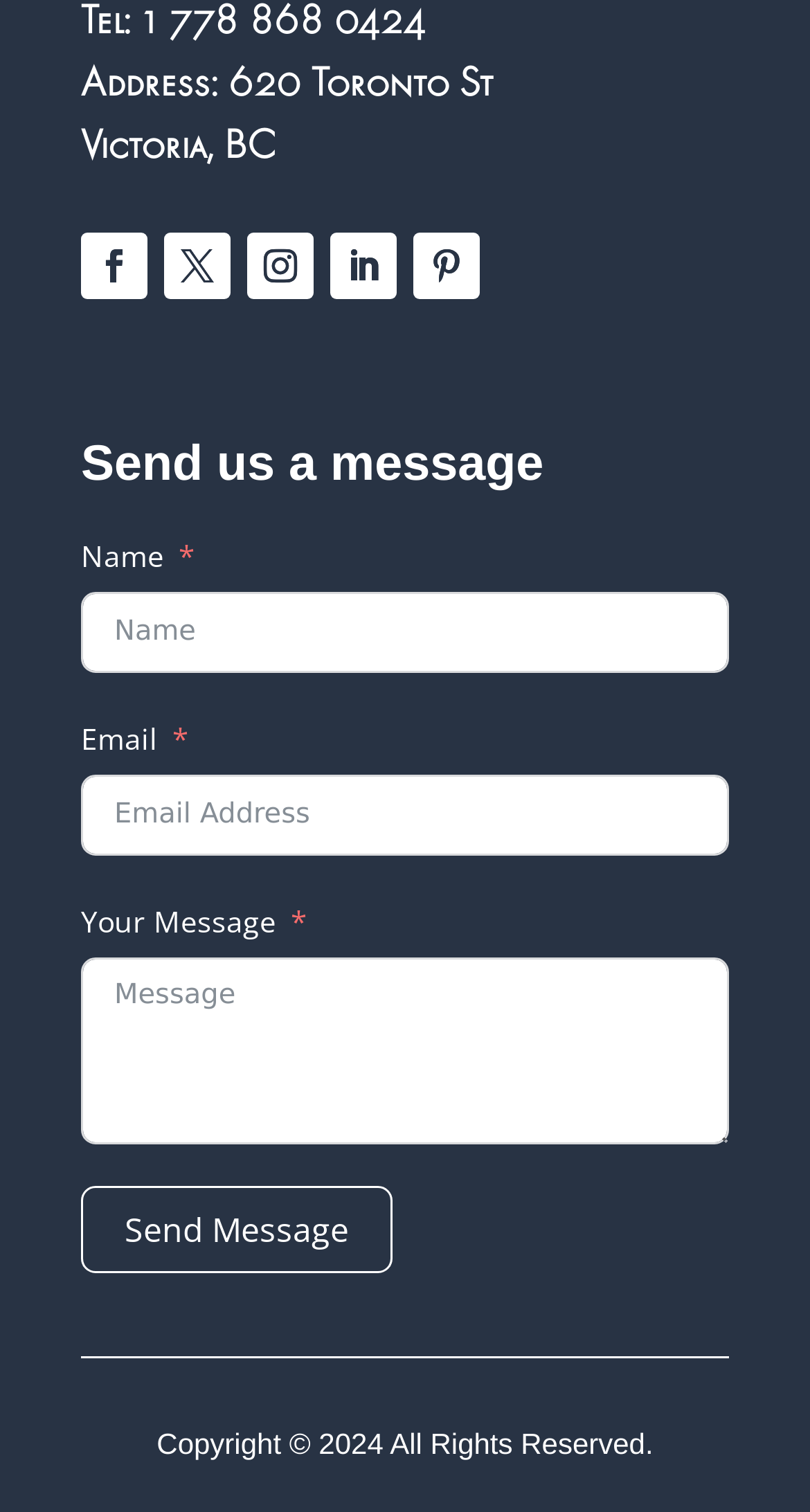What is the copyright year?
Give a single word or phrase as your answer by examining the image.

2024